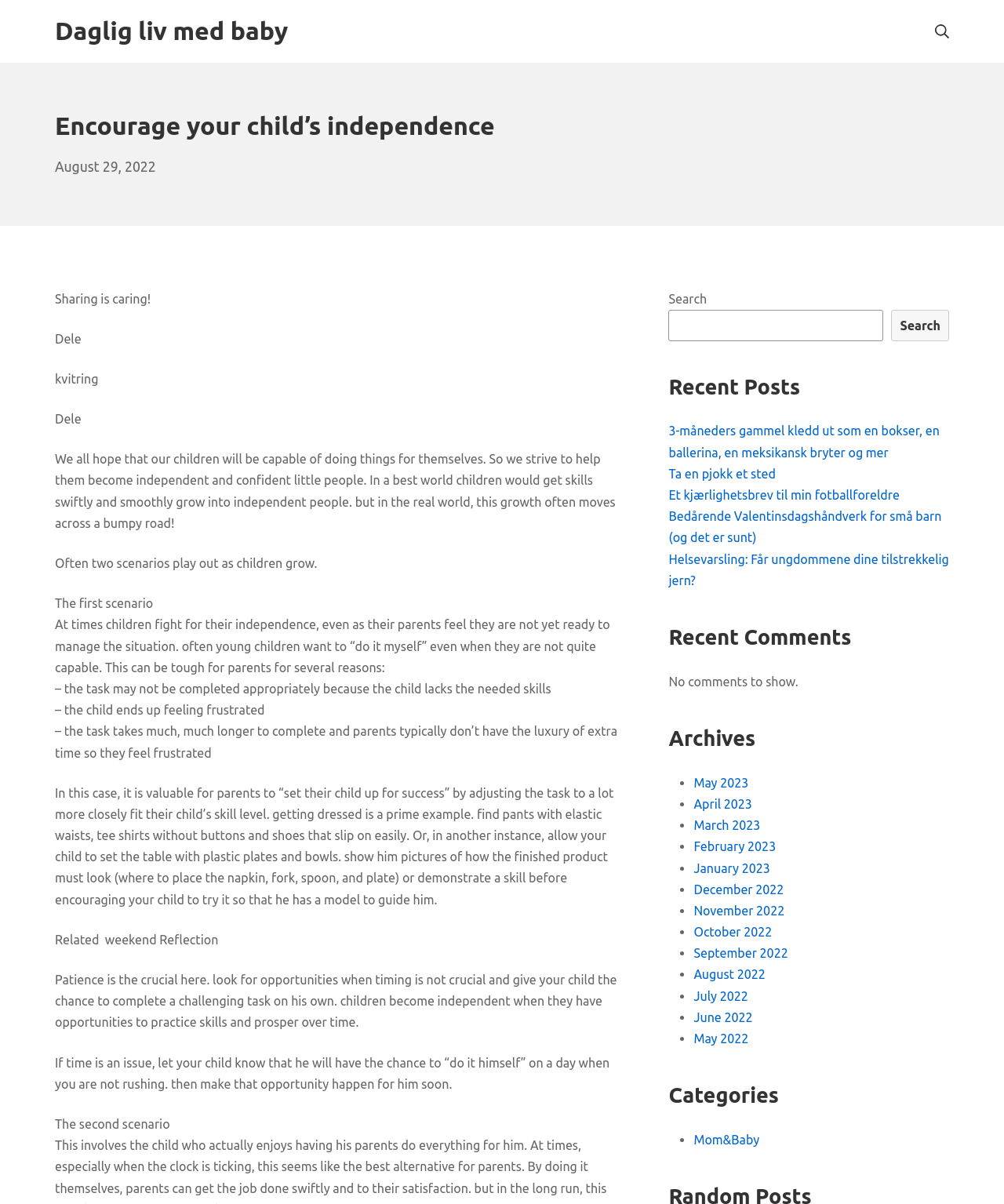What is the title or heading displayed on the webpage?

Encourage your child’s independence